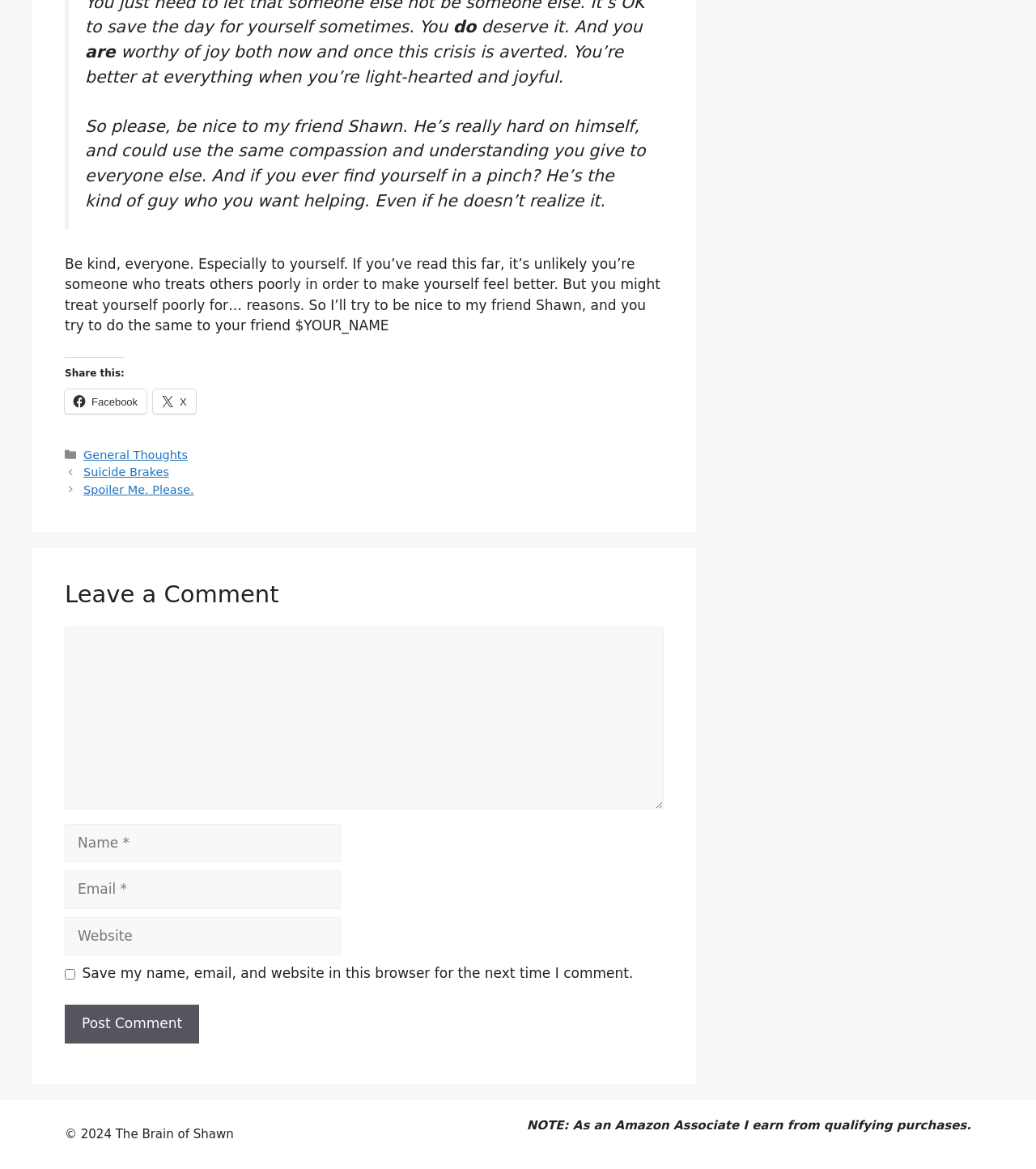Identify the bounding box coordinates of the element to click to follow this instruction: 'Share on Facebook'. Ensure the coordinates are four float values between 0 and 1, provided as [left, top, right, bottom].

[0.062, 0.333, 0.141, 0.354]